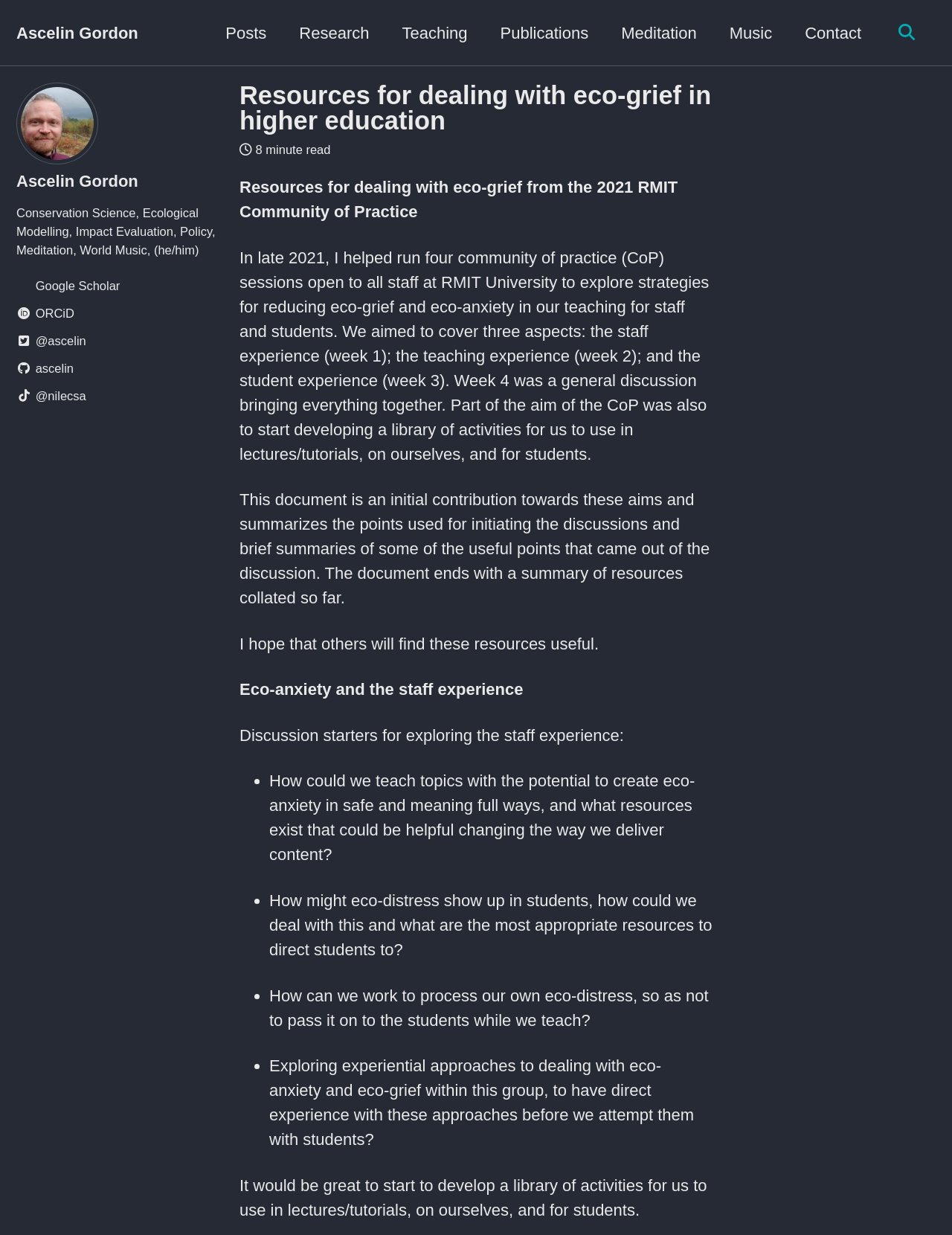What is the author's profession?
Refer to the image and give a detailed answer to the query.

Based on the webpage, the author's profession can be inferred from the text 'Conservation Science, Ecological Modelling, Impact Evaluation, Policy, Meditation, World Music, (he/him)' which suggests that the author is involved in Conservation Science and other related fields.